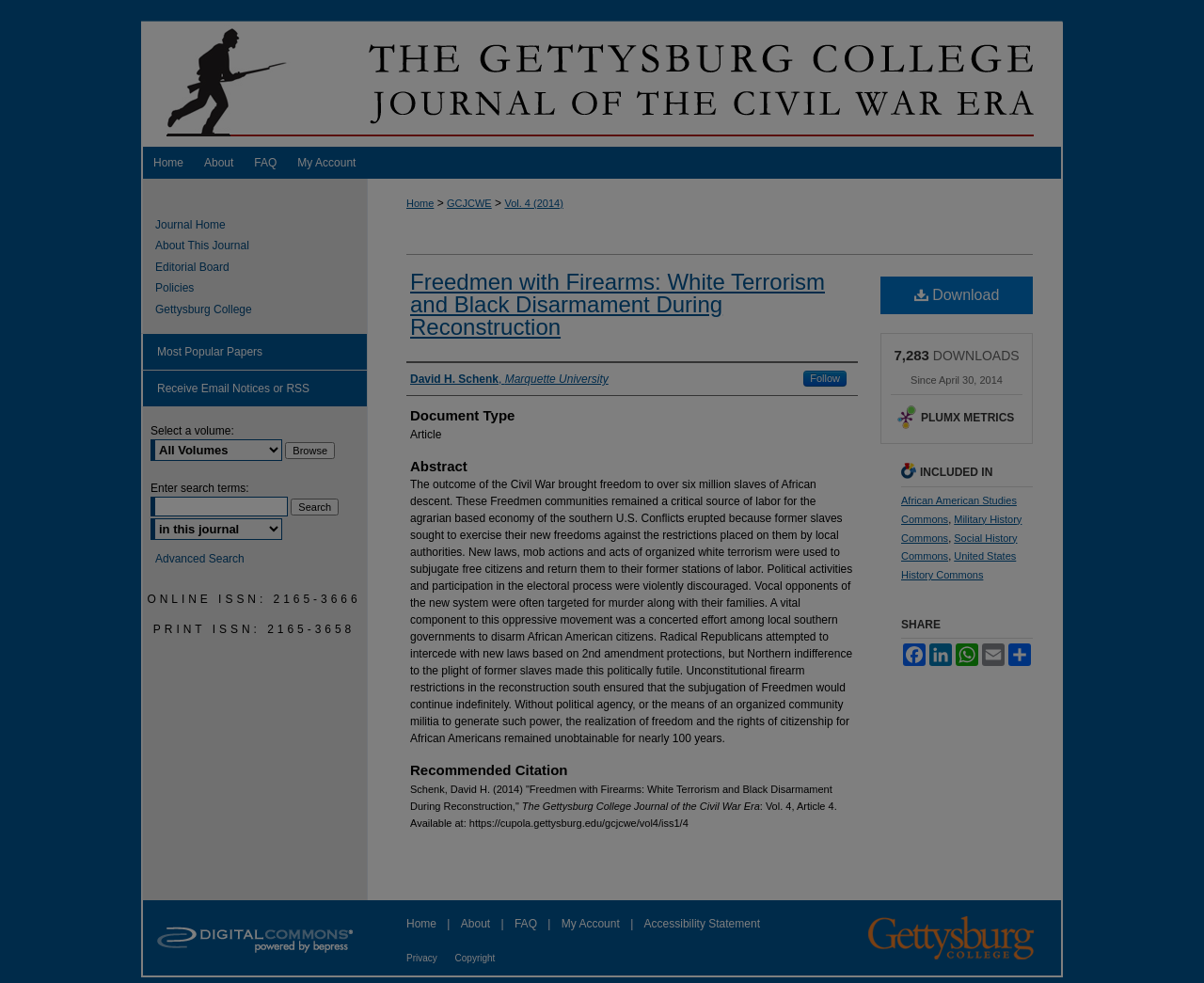Please specify the bounding box coordinates of the region to click in order to perform the following instruction: "Share the article on Facebook".

[0.748, 0.654, 0.77, 0.677]